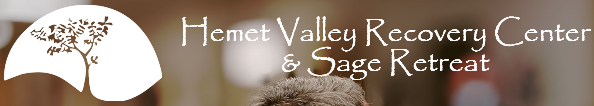What does the tree symbolize?
Utilize the image to construct a detailed and well-explained answer.

The artistic depiction of a tree in the image symbolizes growth, healing, and resilience, which are all important themes related to the recovery and retreat services provided by the center.